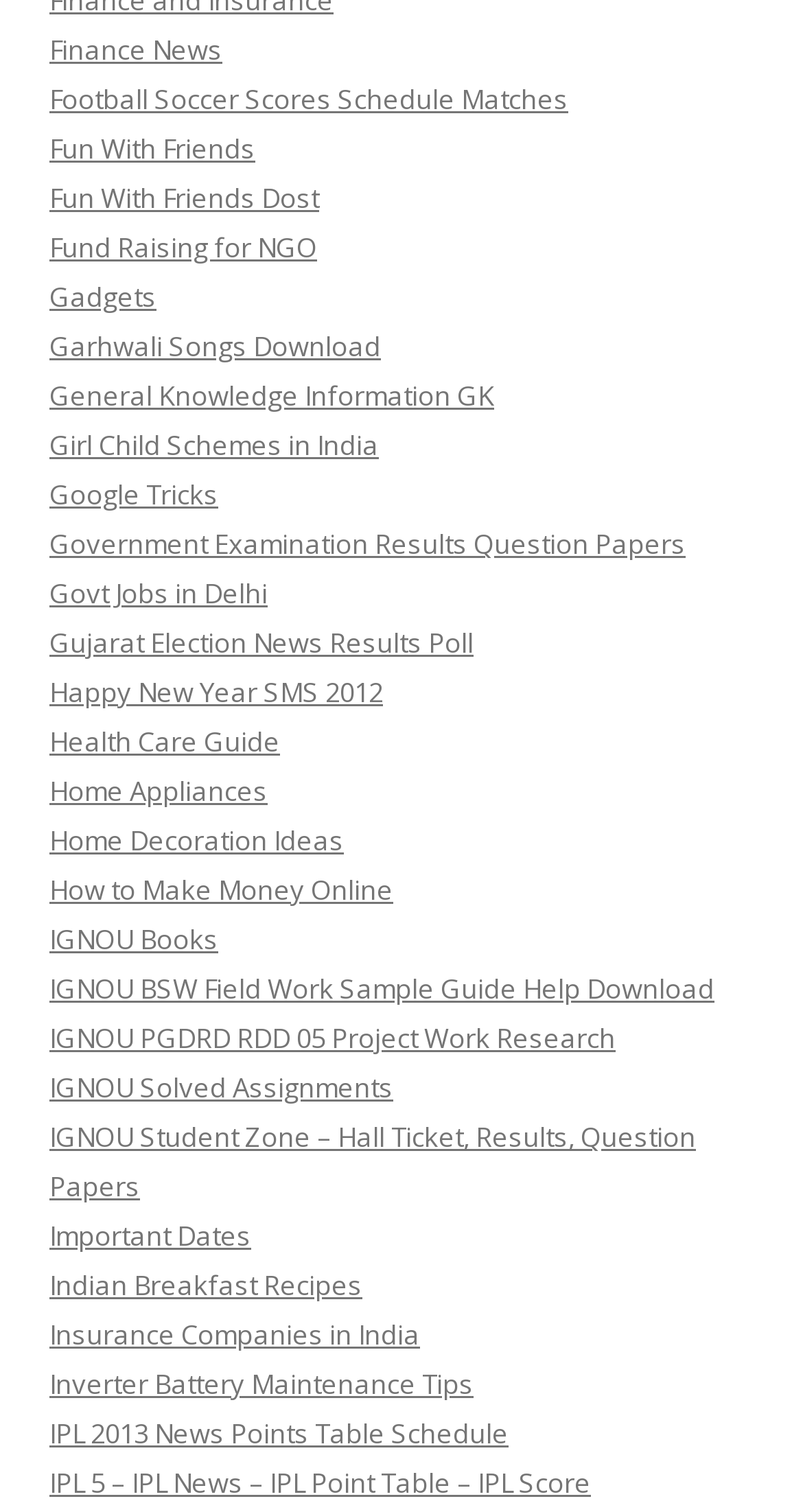Please provide a comprehensive answer to the question below using the information from the image: What is the first link on the webpage?

The first link on the webpage is 'Finance News' which is located at the top left corner of the webpage with a bounding box of [0.062, 0.021, 0.277, 0.045].